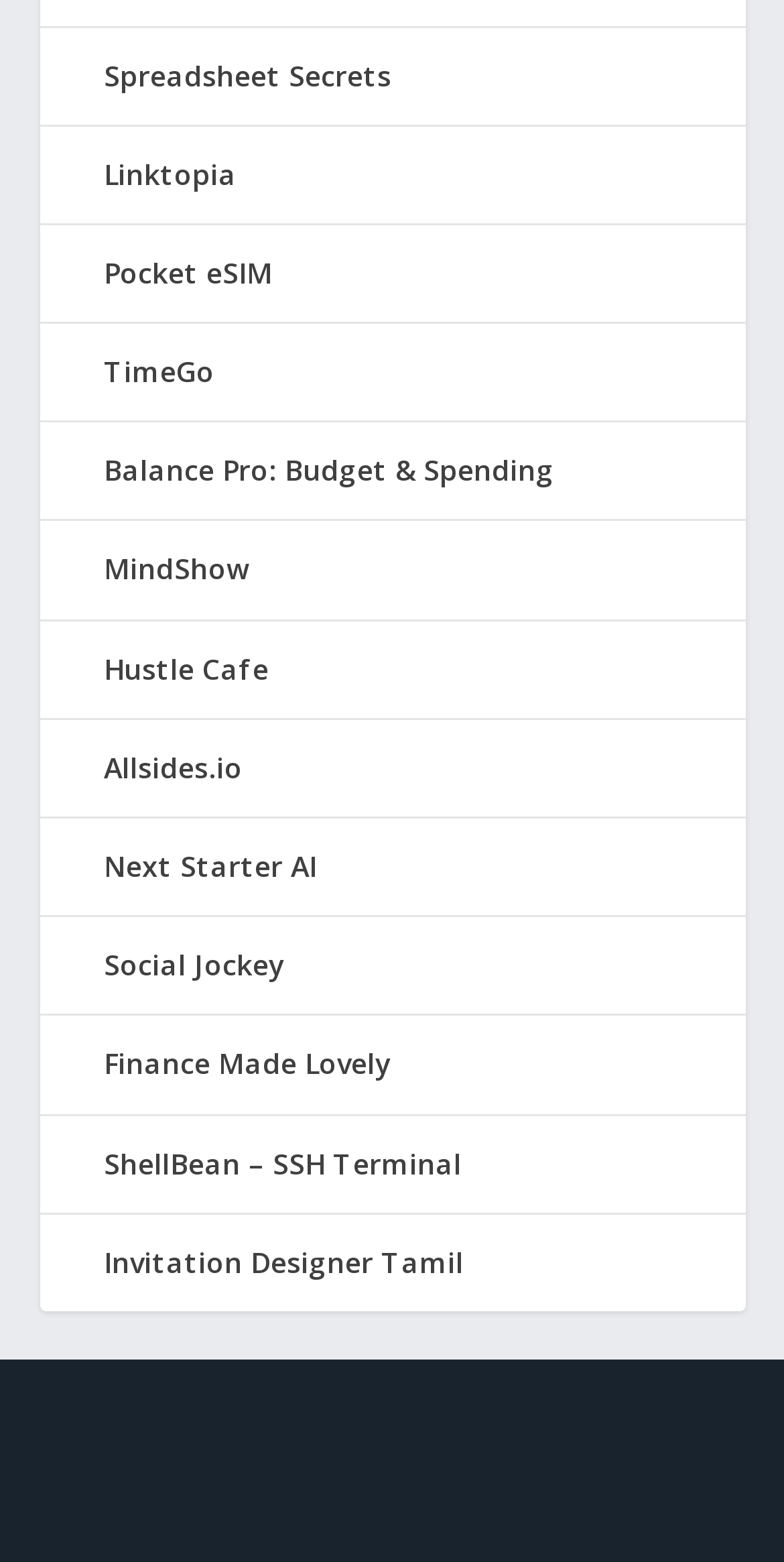Identify the bounding box coordinates of the region I need to click to complete this instruction: "learn about Pocket eSIM".

[0.132, 0.162, 0.347, 0.187]